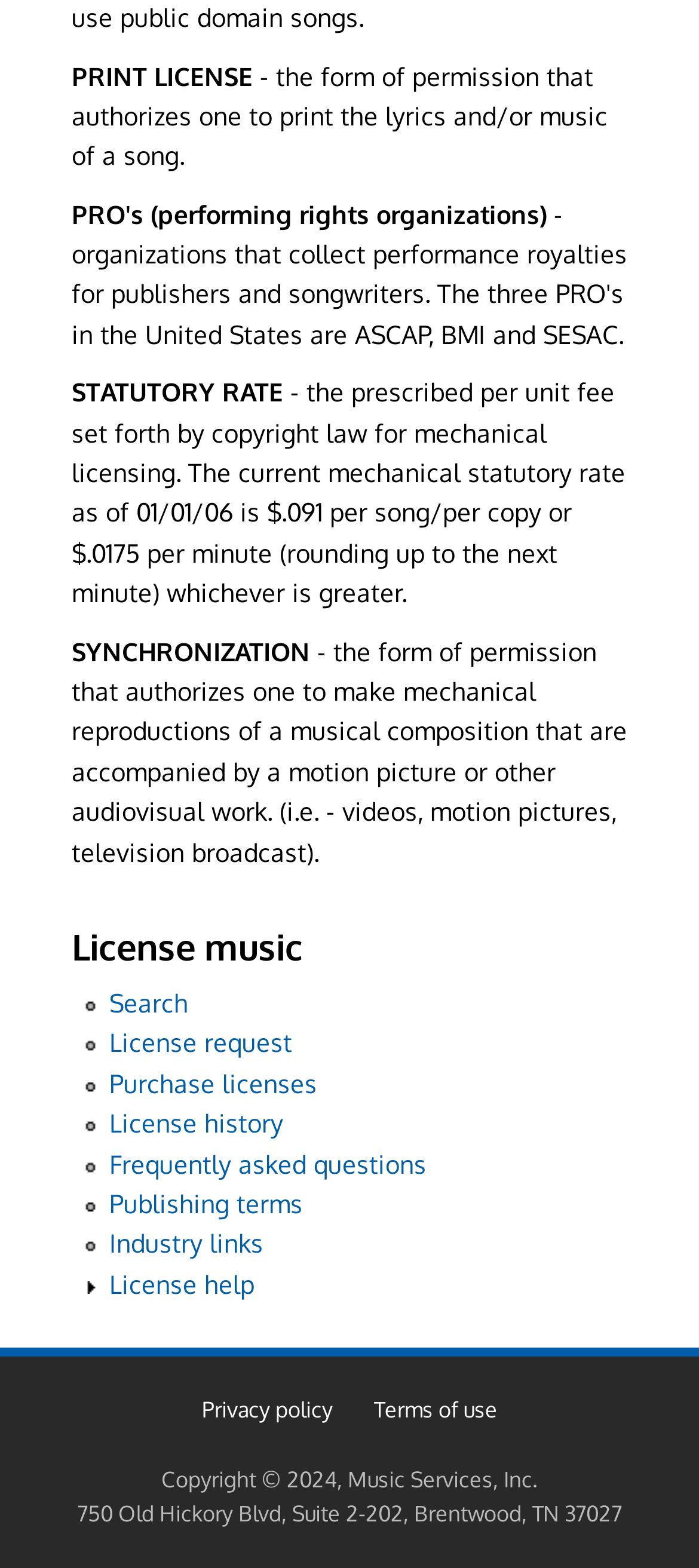Using the webpage screenshot, find the UI element described by License history. Provide the bounding box coordinates in the format (top-left x, top-left y, bottom-right x, bottom-right y), ensuring all values are floating point numbers between 0 and 1.

[0.156, 0.706, 0.405, 0.726]